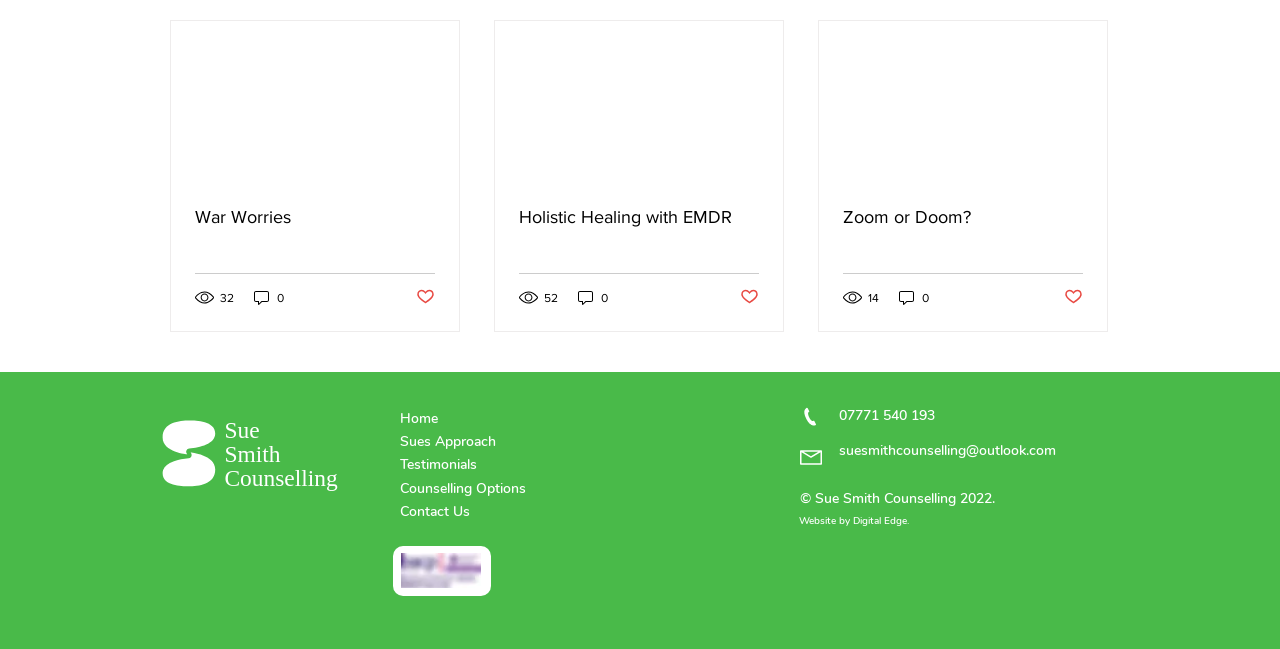What is the view count of the first article?
Please elaborate on the answer to the question with detailed information.

I looked at the first 'article' element and found a 'generic' element with the text '32 views' inside it, which indicates the view count of the article.